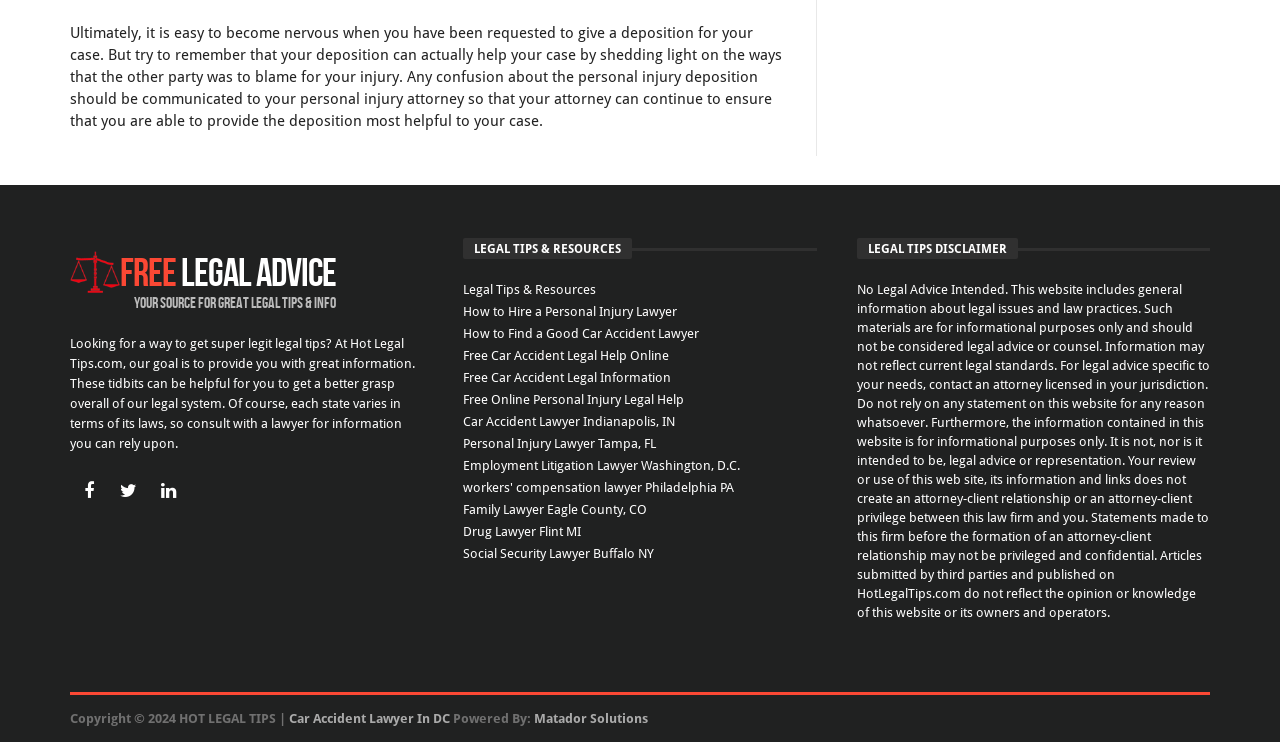Given the element description title="Twitter", identify the bounding box coordinates for the UI element on the webpage screenshot. The format should be (top-left x, top-left y, bottom-right x, bottom-right y), with values between 0 and 1.

[0.086, 0.639, 0.115, 0.689]